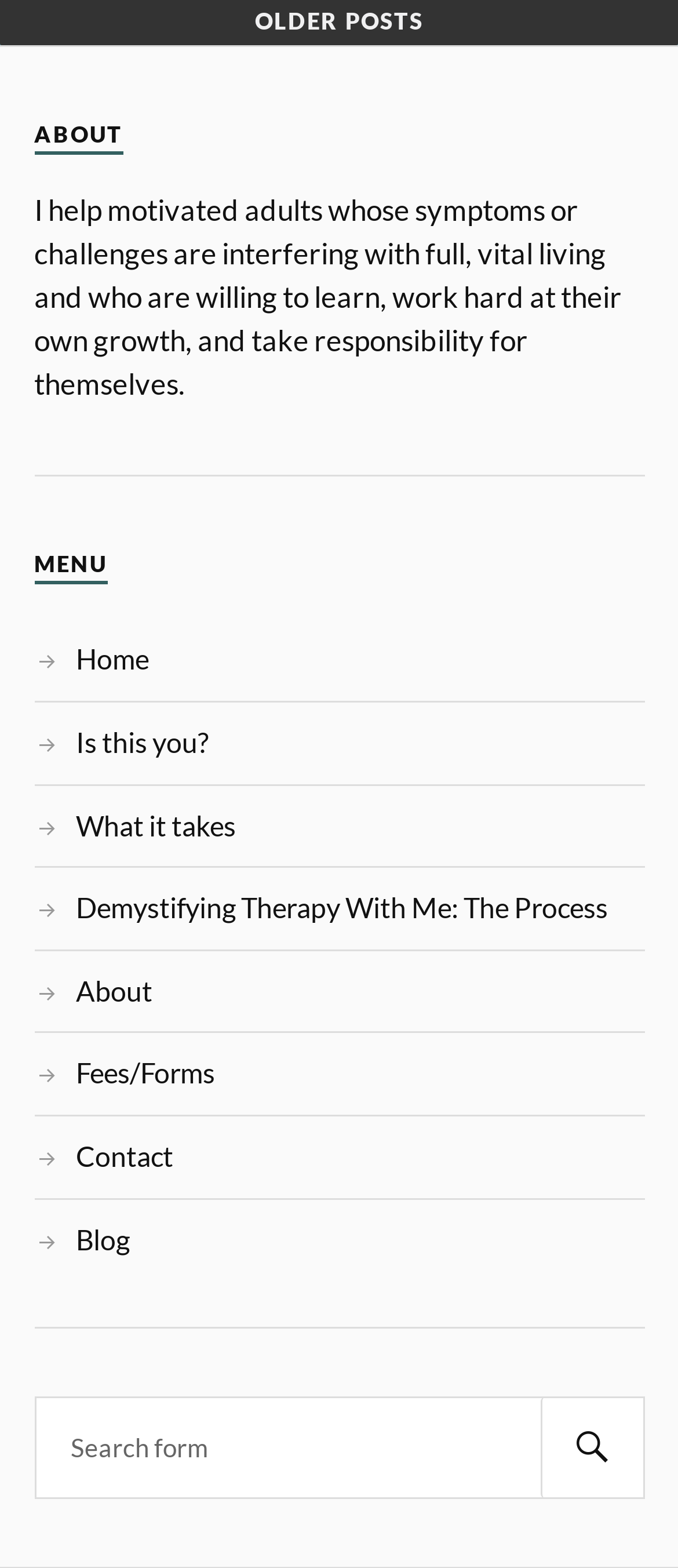Predict the bounding box of the UI element based on this description: "Is this you?".

[0.112, 0.463, 0.306, 0.484]